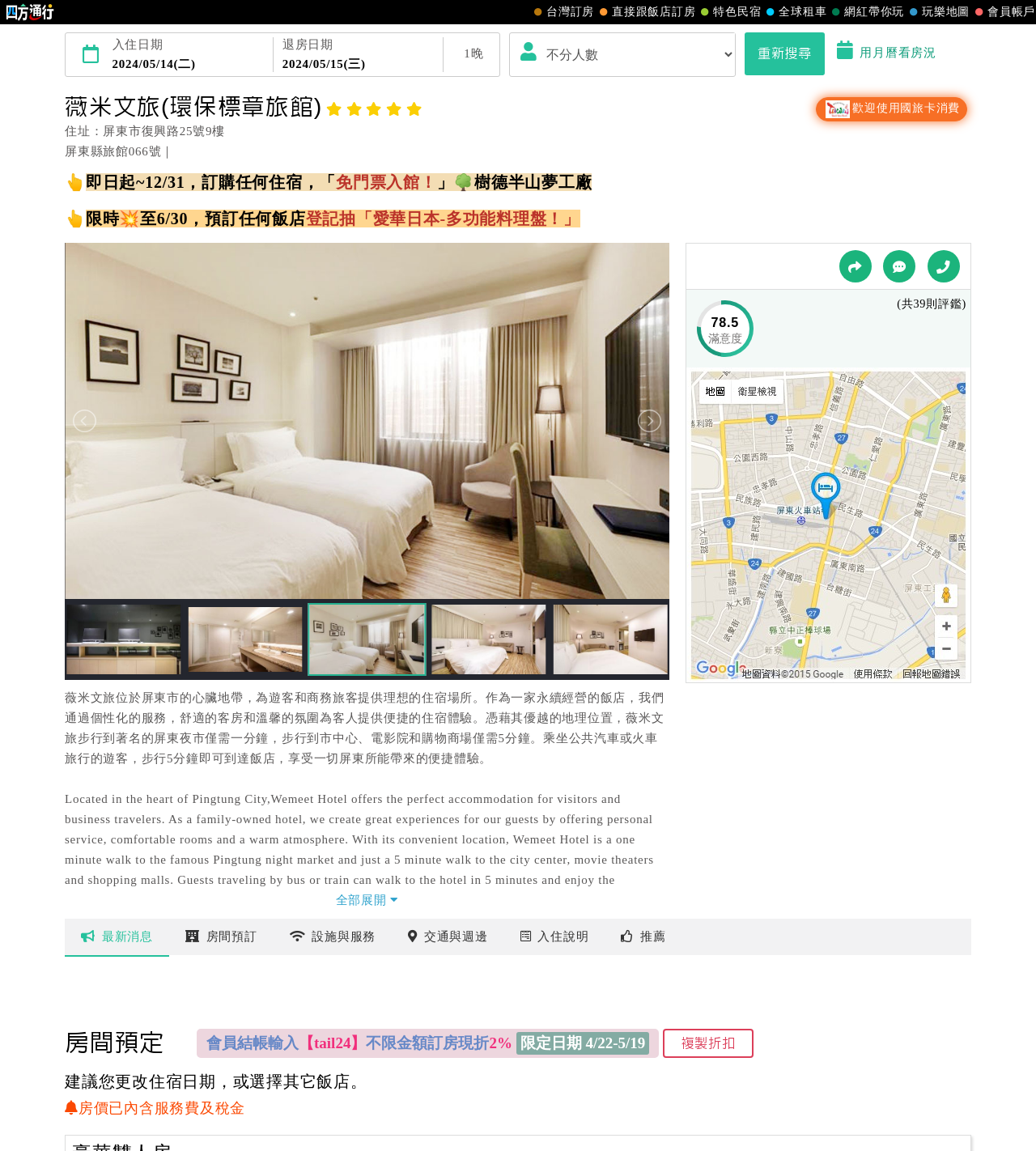Use a single word or phrase to answer the question: 
What is the purpose of the '重新搜尋' button?

To search again